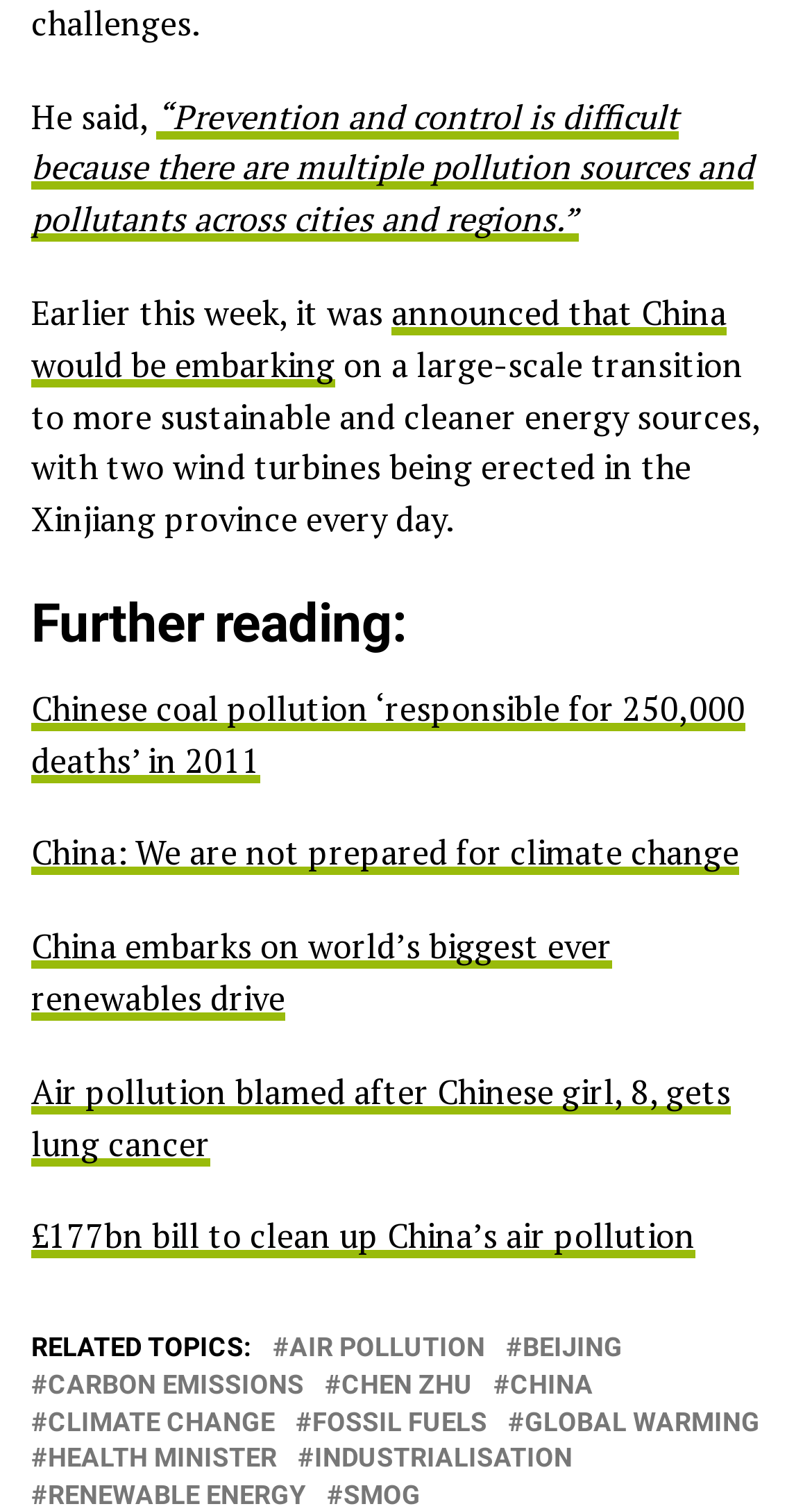Please give a succinct answer to the question in one word or phrase:
What is China's goal for energy sources?

More sustainable and cleaner